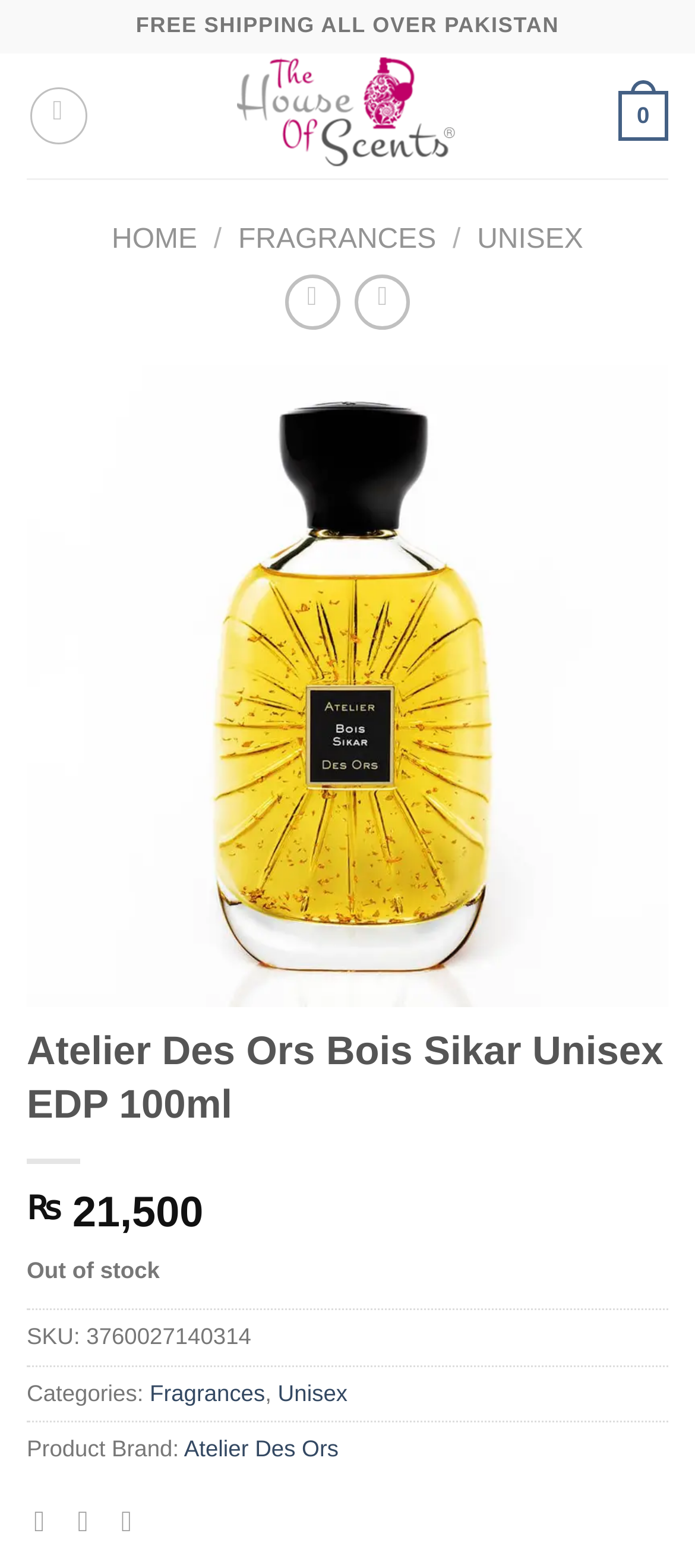Please identify the bounding box coordinates of the area that needs to be clicked to fulfill the following instruction: "Click on the 'The House Of Scents' link."

[0.265, 0.034, 0.735, 0.114]